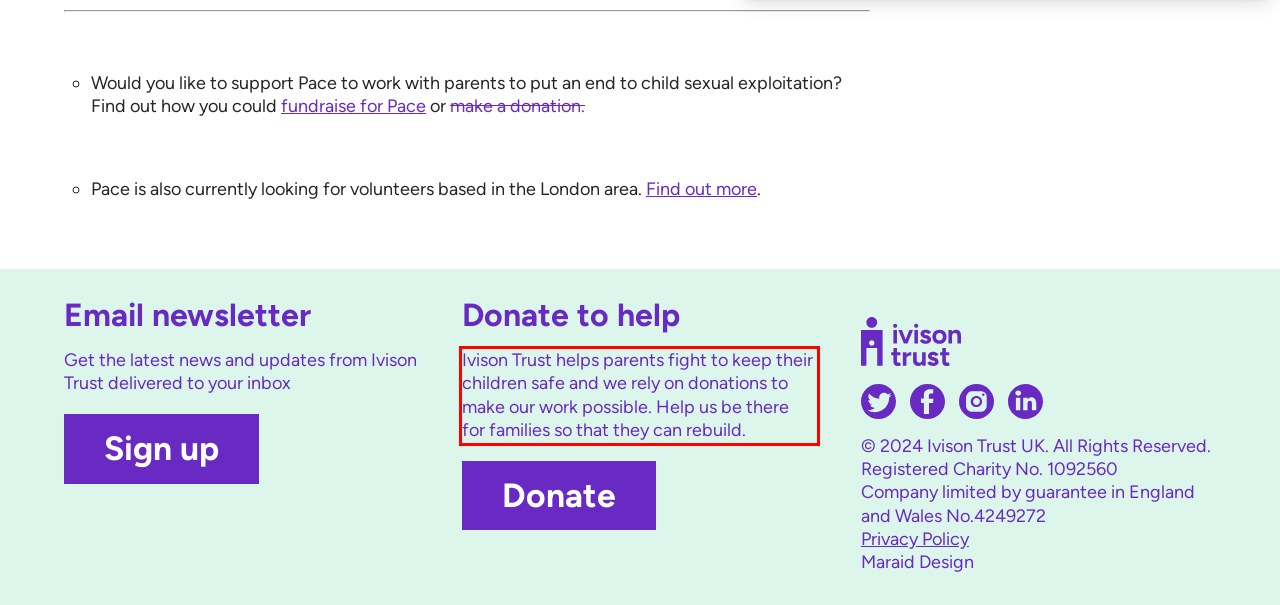You are given a screenshot of a webpage with a UI element highlighted by a red bounding box. Please perform OCR on the text content within this red bounding box.

Ivison Trust helps parents fight to keep their children safe and we rely on donations to make our work possible. Help us be there for families so that they can rebuild.